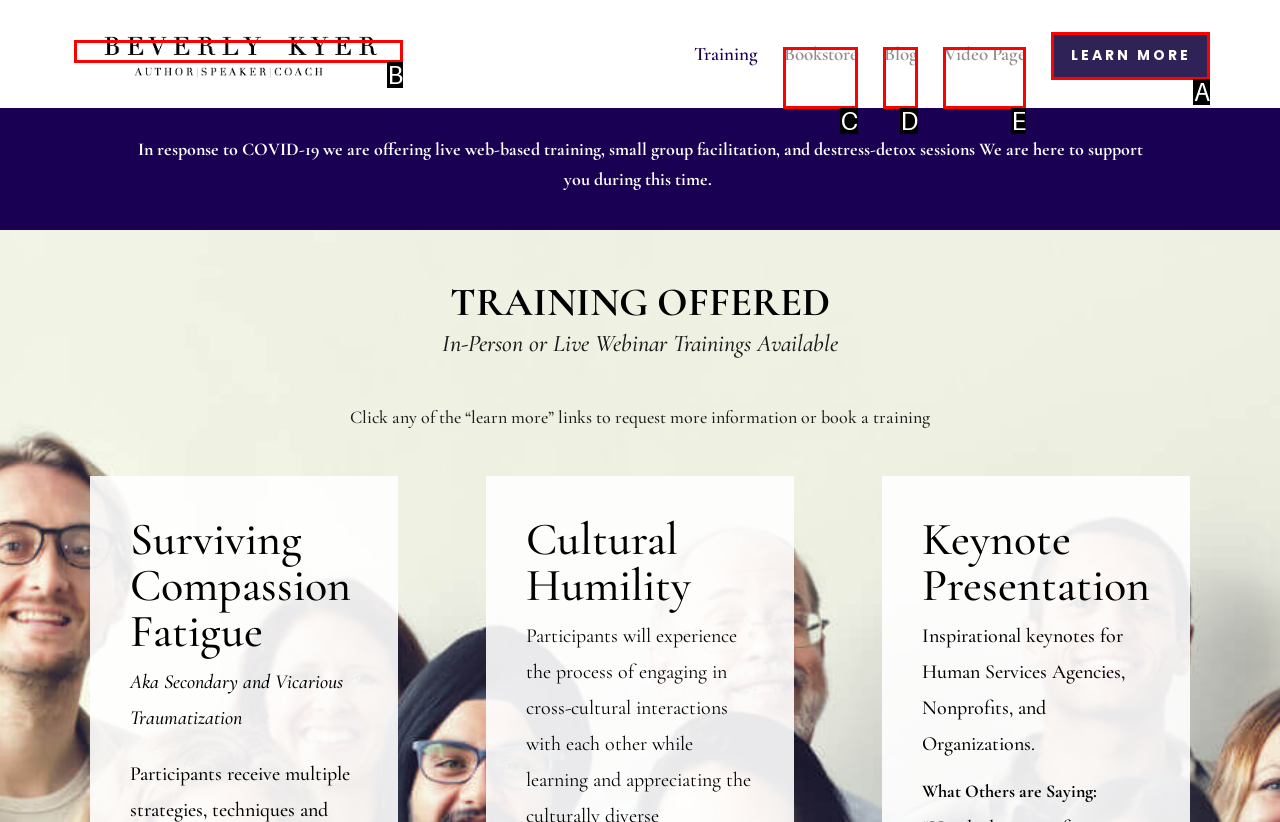Given the element description: Learn More, choose the HTML element that aligns with it. Indicate your choice with the corresponding letter.

A